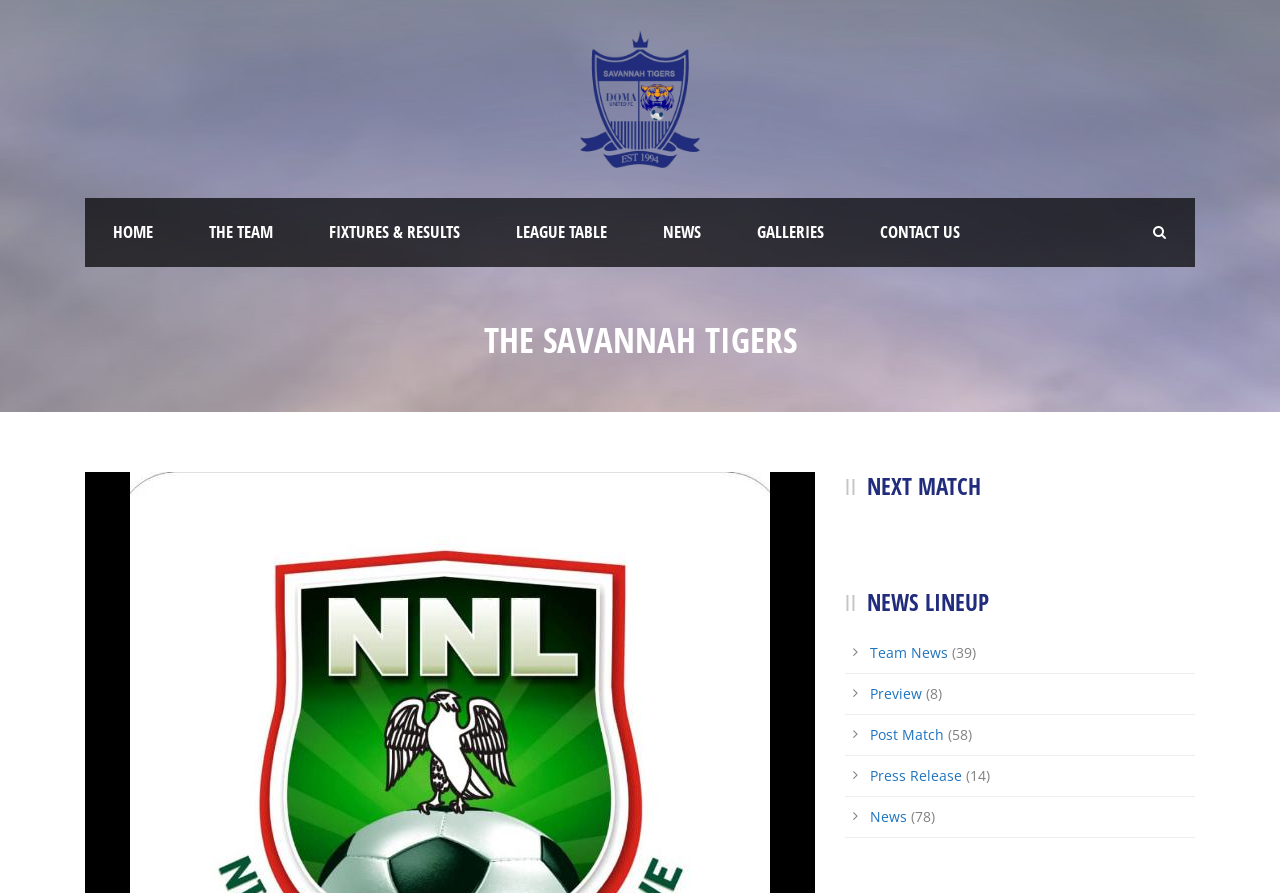Identify the bounding box coordinates for the element that needs to be clicked to fulfill this instruction: "visit galleries". Provide the coordinates in the format of four float numbers between 0 and 1: [left, top, right, bottom].

[0.57, 0.221, 0.666, 0.299]